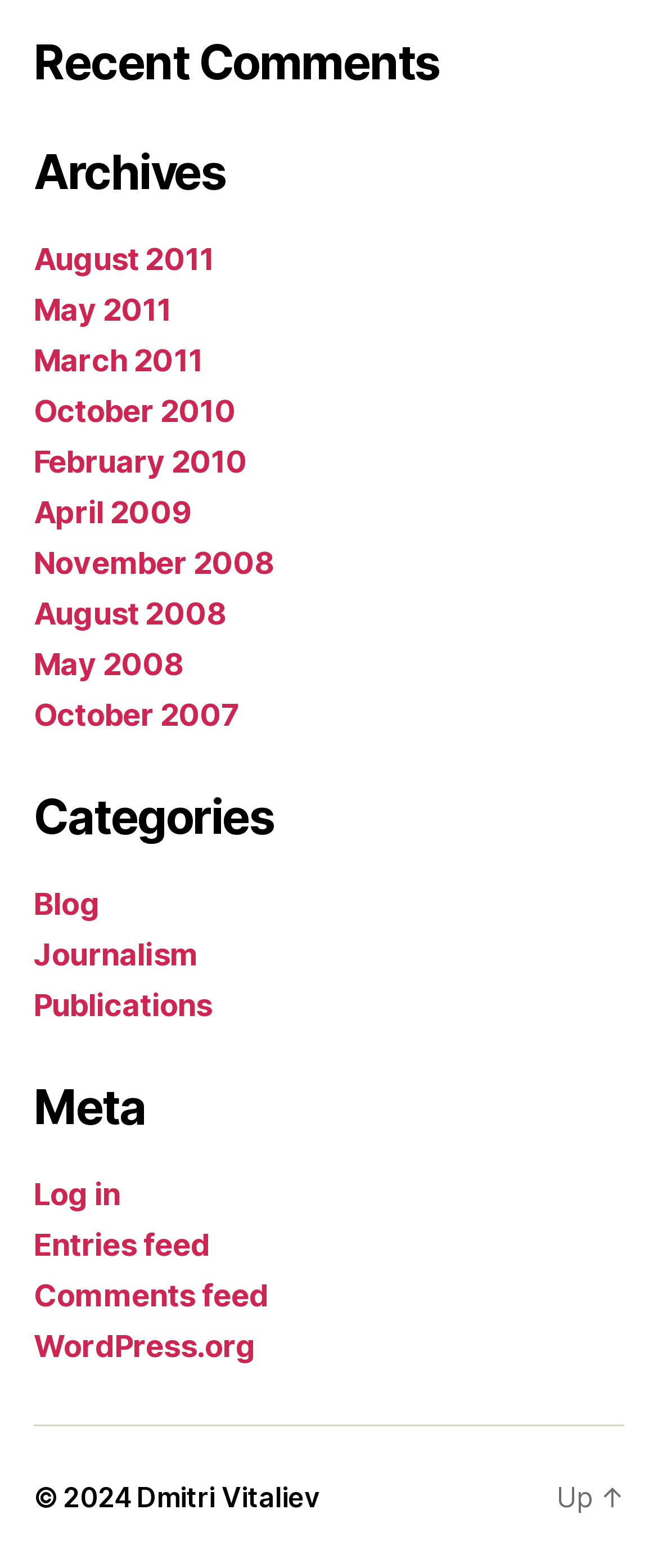Please predict the bounding box coordinates of the element's region where a click is necessary to complete the following instruction: "View recent comments". The coordinates should be represented by four float numbers between 0 and 1, i.e., [left, top, right, bottom].

[0.051, 0.021, 0.949, 0.059]